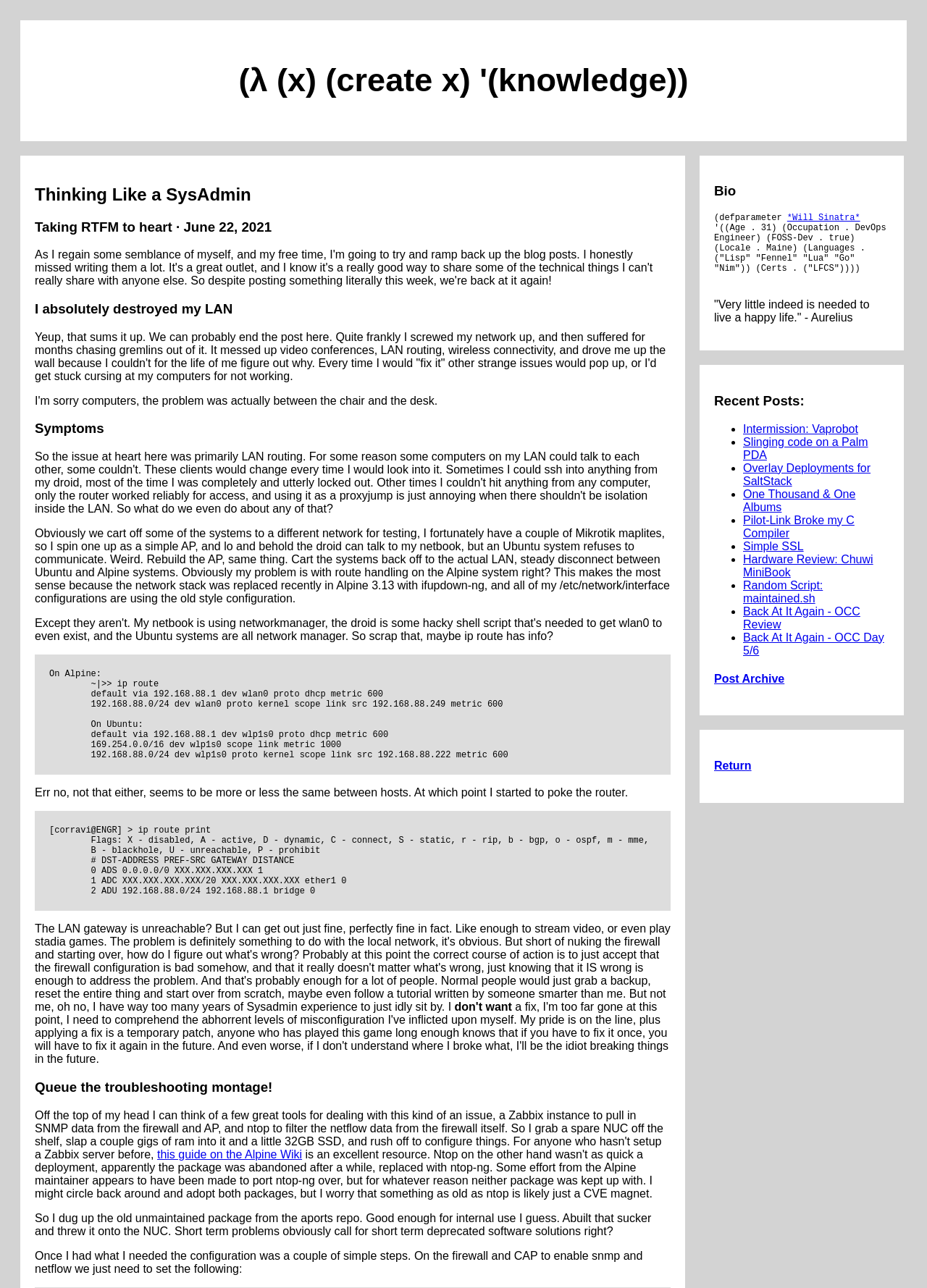Pinpoint the bounding box coordinates of the element to be clicked to execute the instruction: "Click the link 'this guide on the Alpine Wiki'".

[0.17, 0.891, 0.326, 0.901]